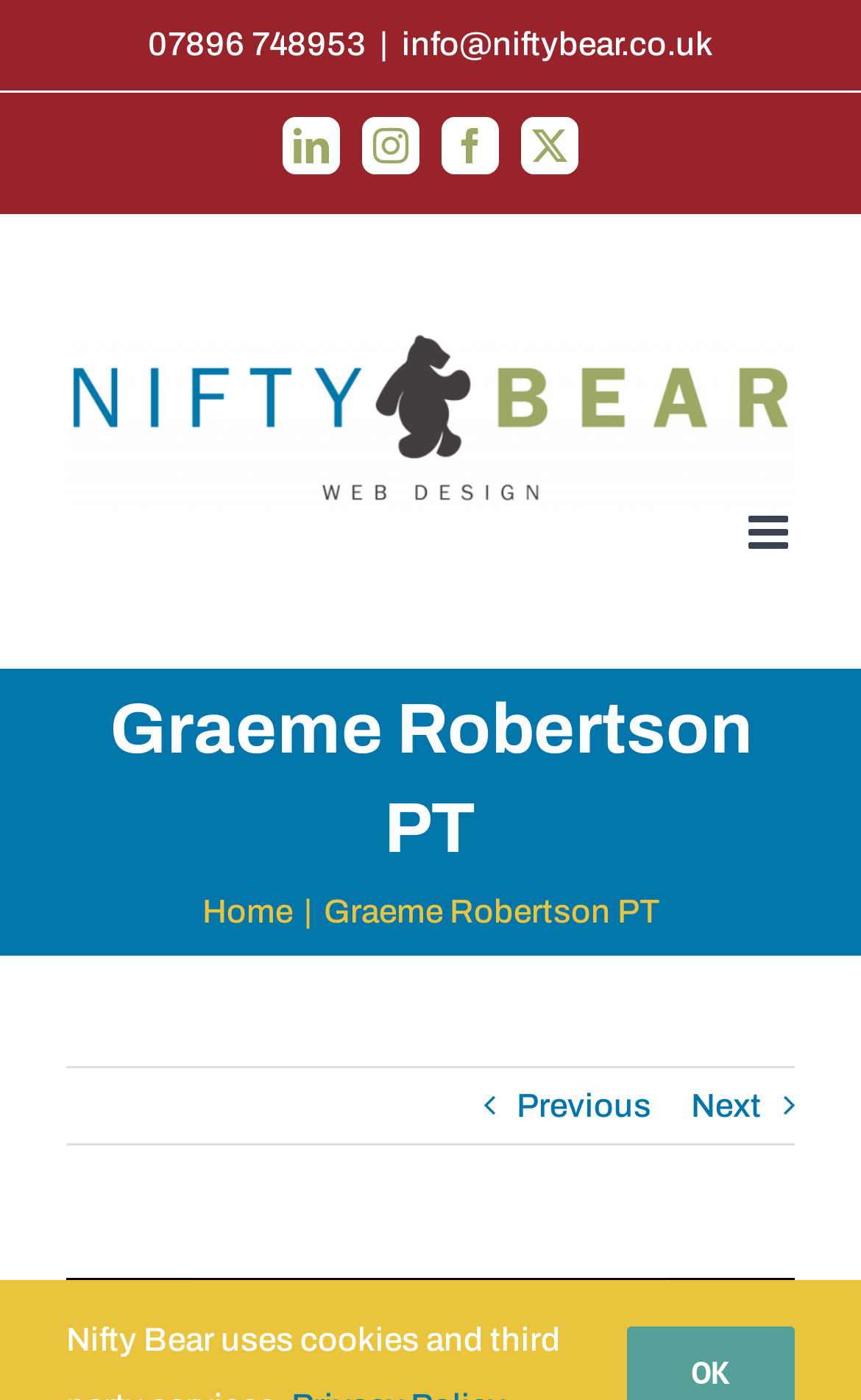Predict the bounding box coordinates of the area that should be clicked to accomplish the following instruction: "Go to the home page". The bounding box coordinates should consist of four float numbers between 0 and 1, i.e., [left, top, right, bottom].

[0.235, 0.639, 0.34, 0.664]